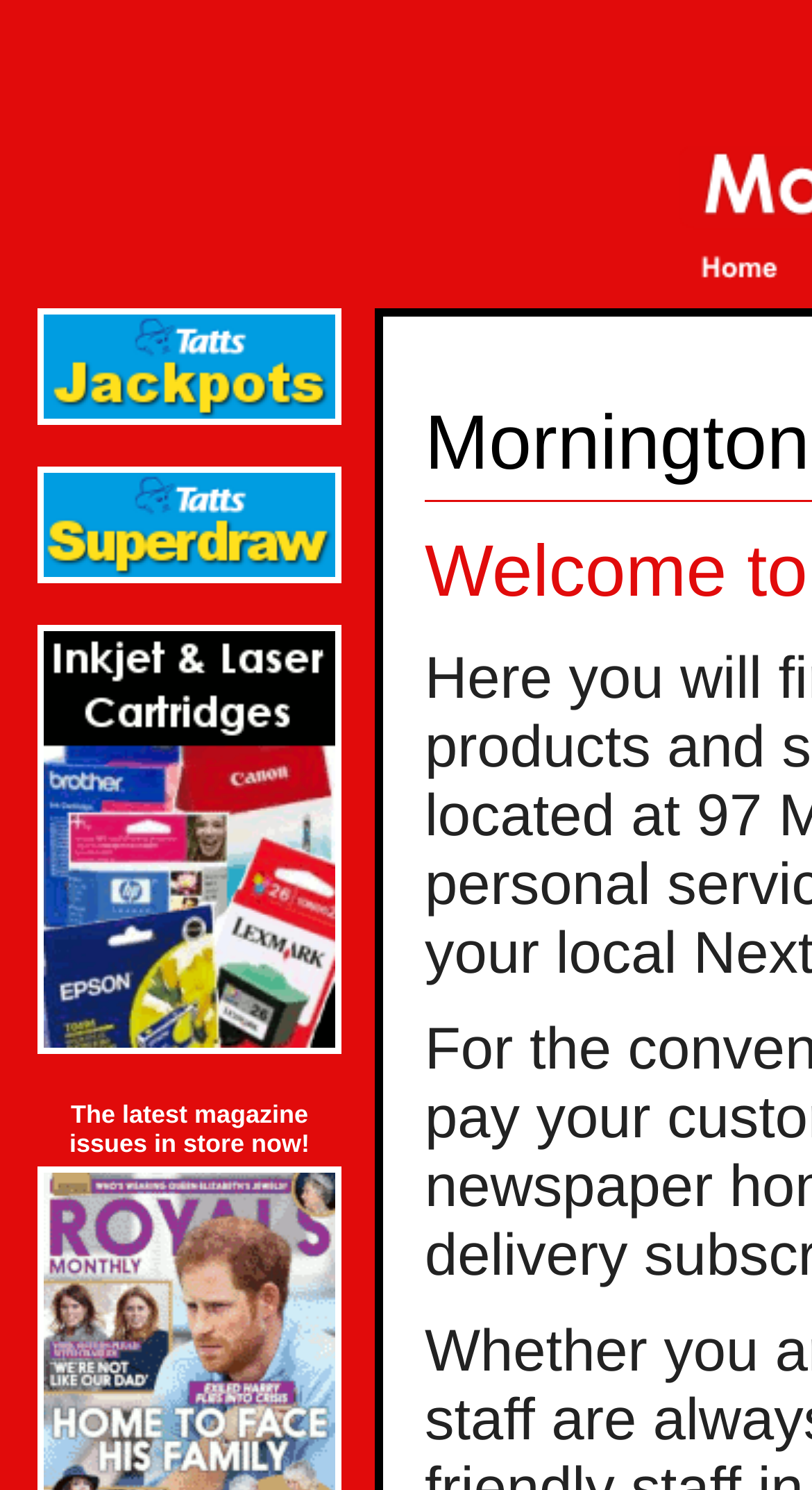What type of products are mentioned on the webpage?
We need a detailed and meticulous answer to the question.

The webpage mentions discount inkjet & laser printer cartridges and magazine issues, which suggests that these are the types of products being offered or promoted by the newsagency.